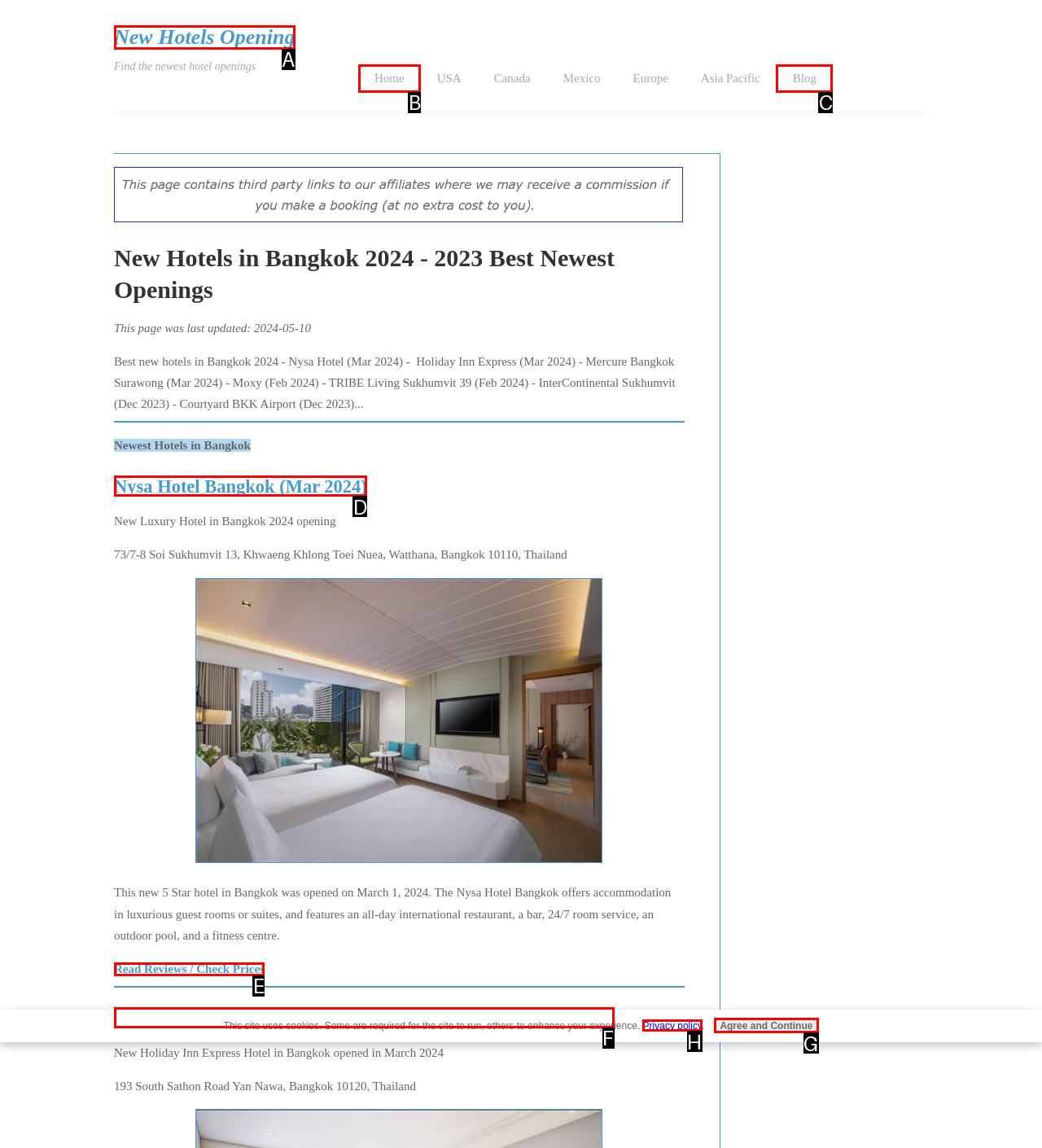From the available choices, determine which HTML element fits this description: Privacy policy Respond with the correct letter.

H